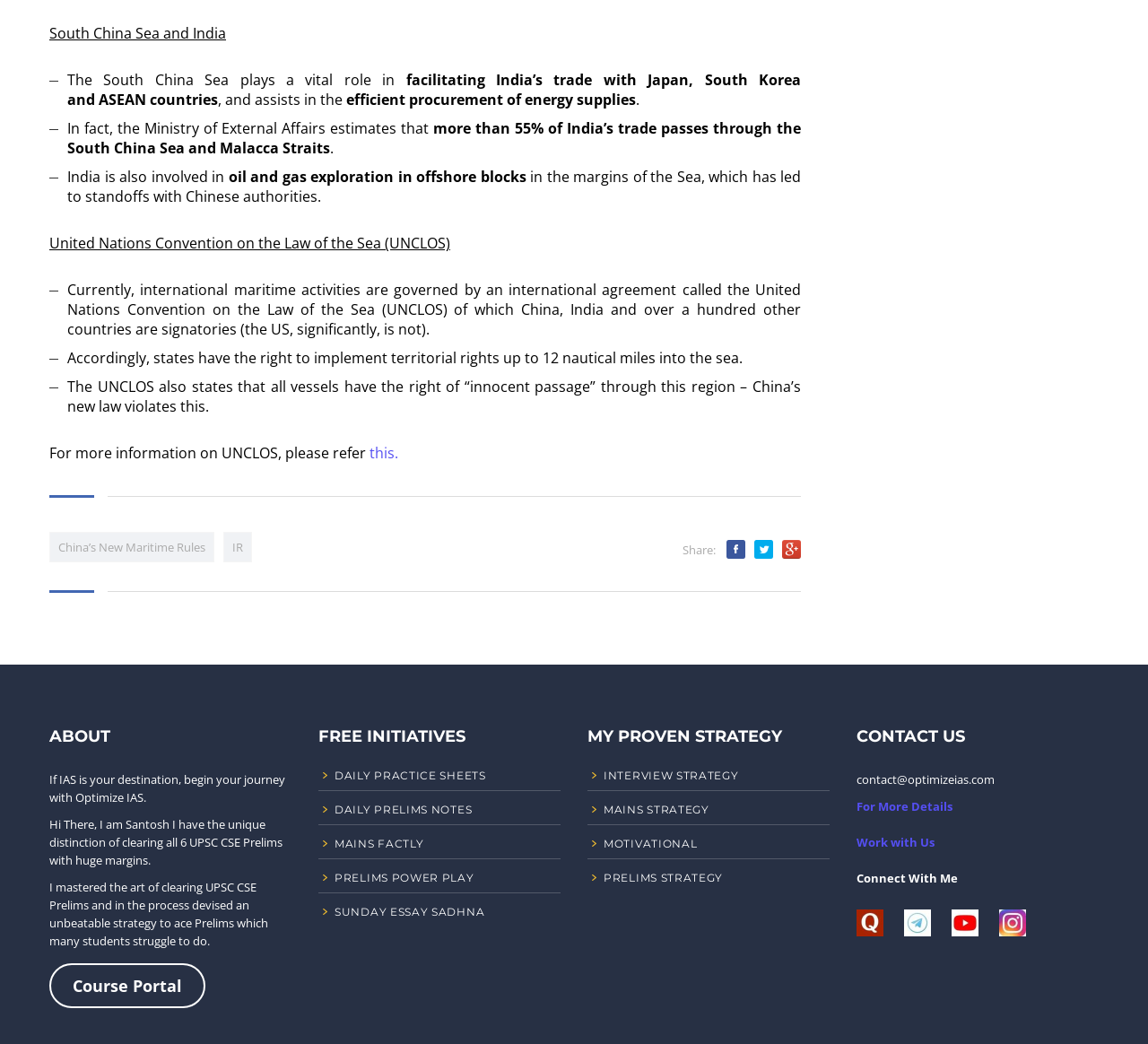Please answer the following query using a single word or phrase: 
What is the name of the international agreement governing maritime activities?

UNCLOS